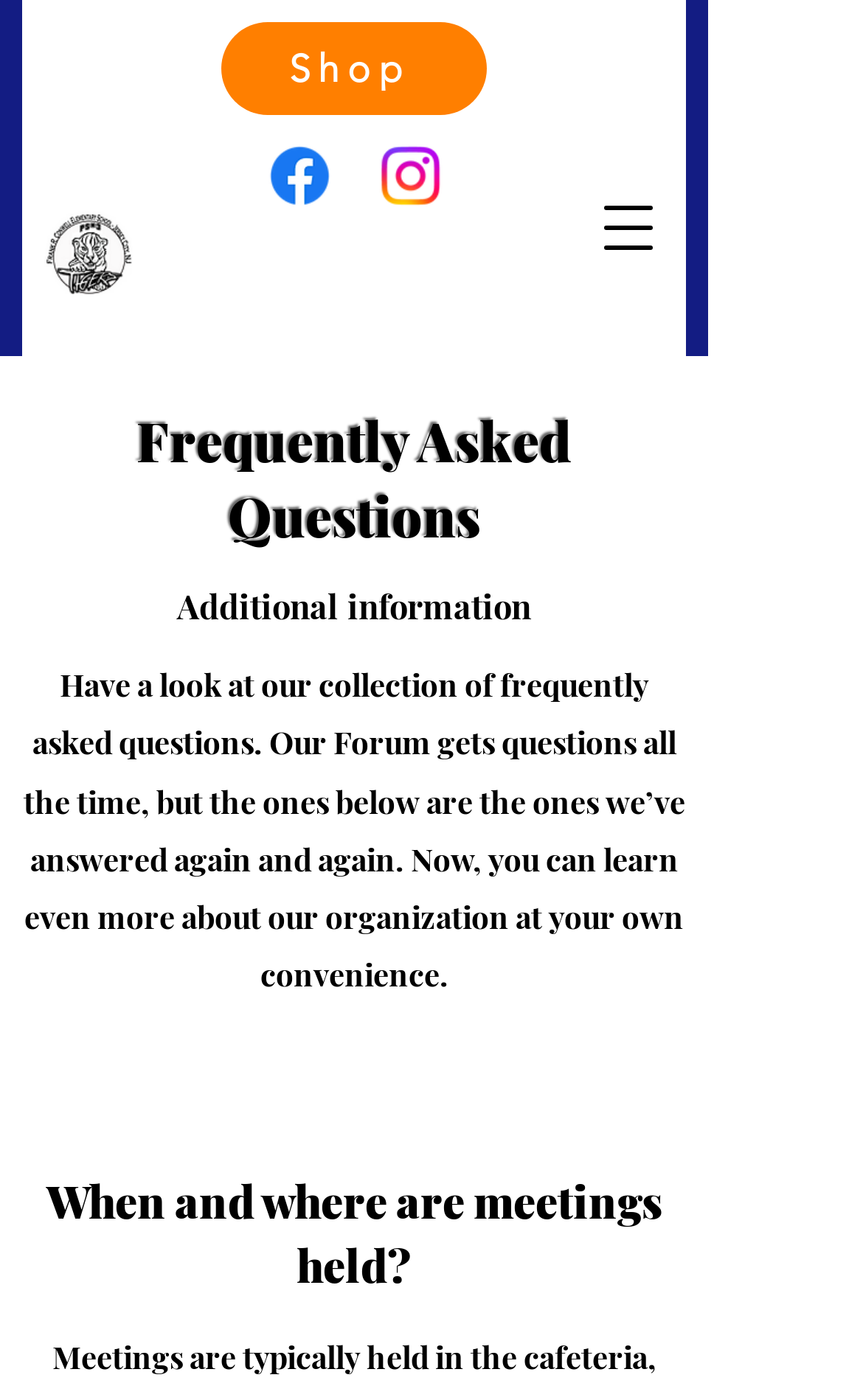Specify the bounding box coordinates (top-left x, top-left y, bottom-right x, bottom-right y) of the UI element in the screenshot that matches this description: parent_node: Shop aria-label="Open navigation menu"

[0.664, 0.123, 0.792, 0.202]